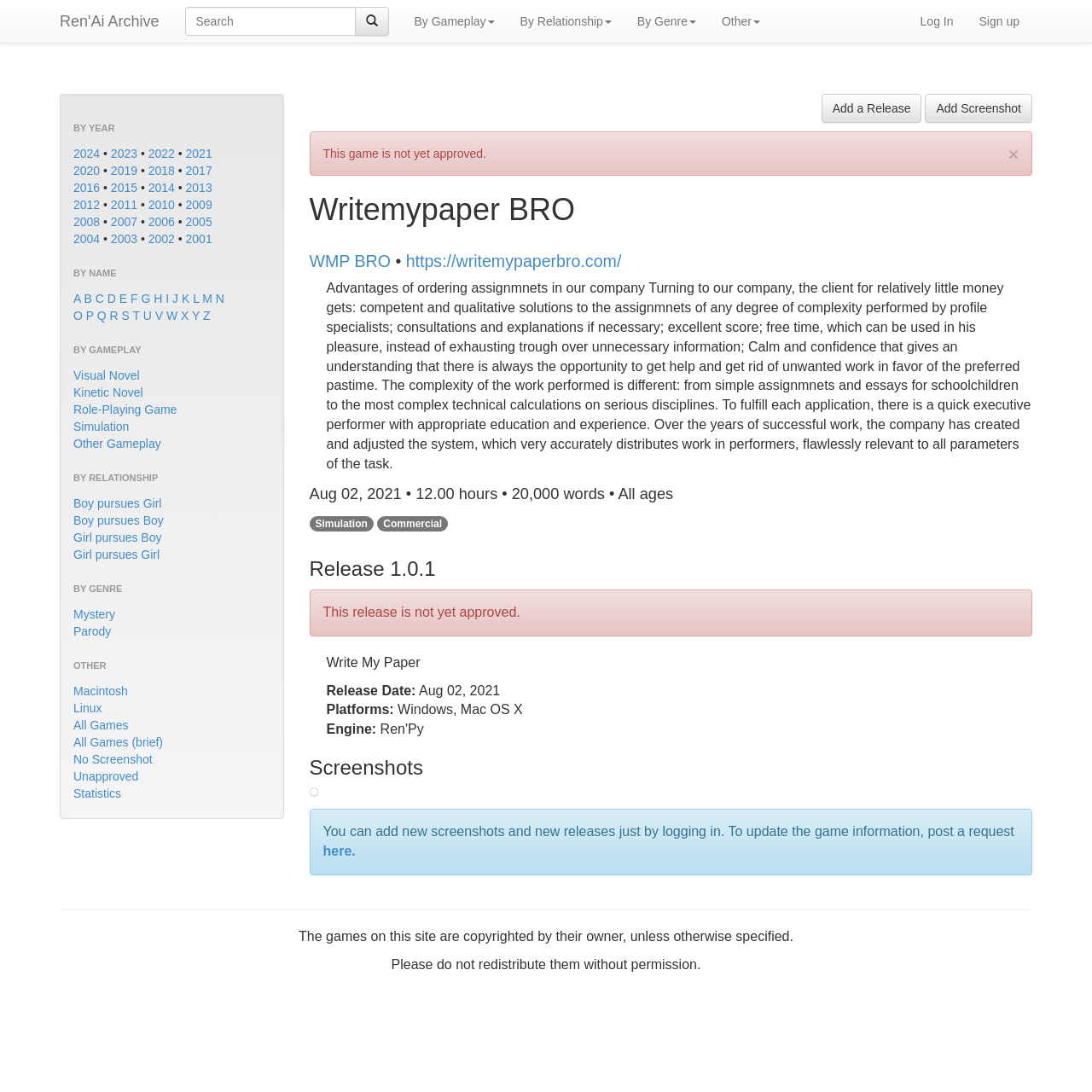Offer an in-depth caption of the entire webpage.

The webpage is titled "Ren'Ai Archive" and has a prominent link with the same text at the top left corner. Below this, there is a search bar with a textbox and a button with a magnifying glass icon. 

To the right of the search bar, there are five links: "By Gameplay", "By Relationship", "By Genre", "Other", "Sign up", and "Log In", arranged horizontally. 

Below these links, there is a section titled "BY YEAR" with links to years from 2001 to 2024, each separated by a bullet point. The years are arranged in a vertical column, with the most recent years at the top.

Further down the page, there is a section titled "BY NAME" with links to alphabetical categories from A to Z, also arranged in a vertical column.

Finally, there are two more sections titled "BY GAMEPLAY" and "BY RELATIONSHIP", each with links to specific gameplay and relationship categories, respectively. These links are also arranged in vertical columns.